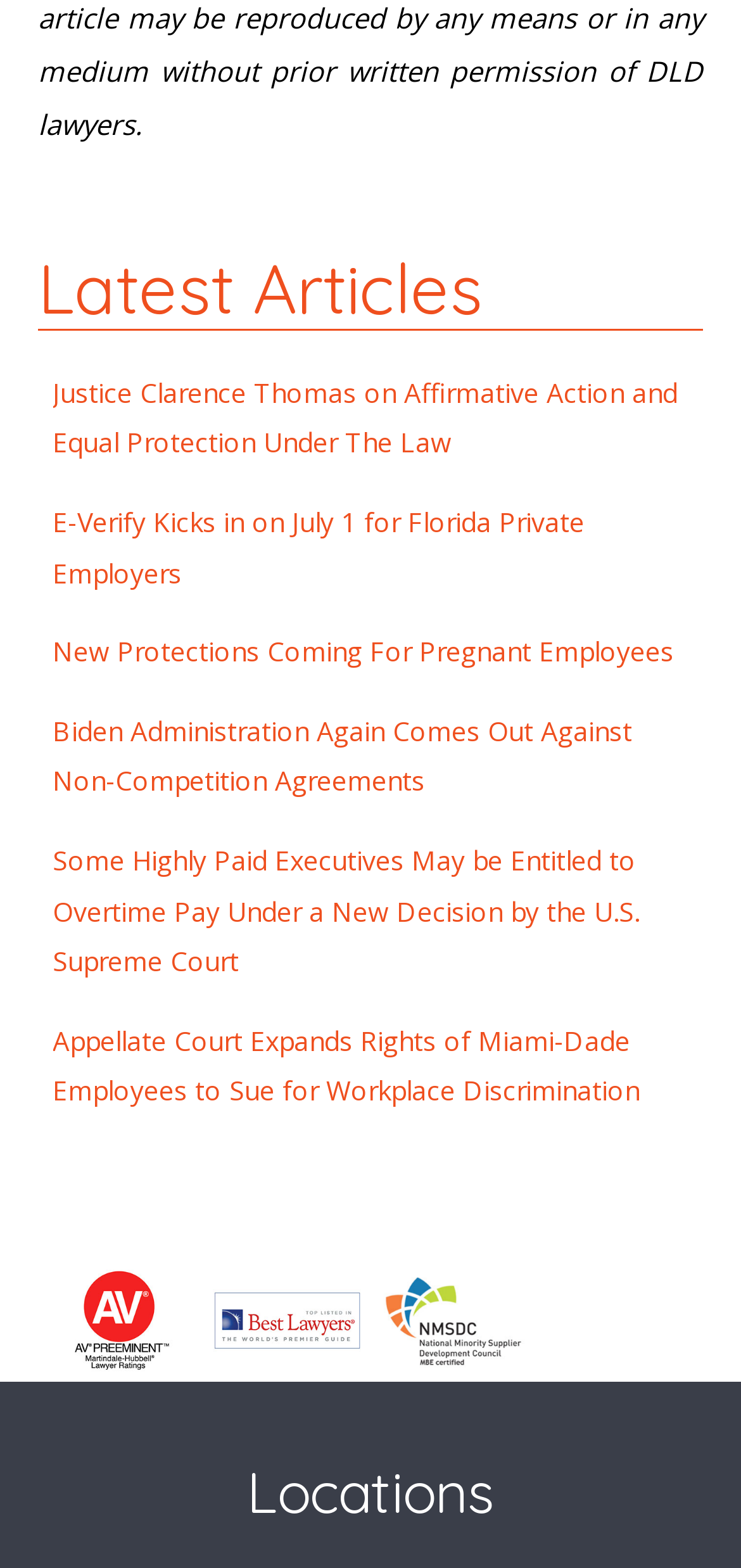What is the theme of the articles?
Give a detailed explanation using the information visible in the image.

The articles listed on the webpage appear to be related to law and employment, with topics such as affirmative action, employee protections, and labor laws.